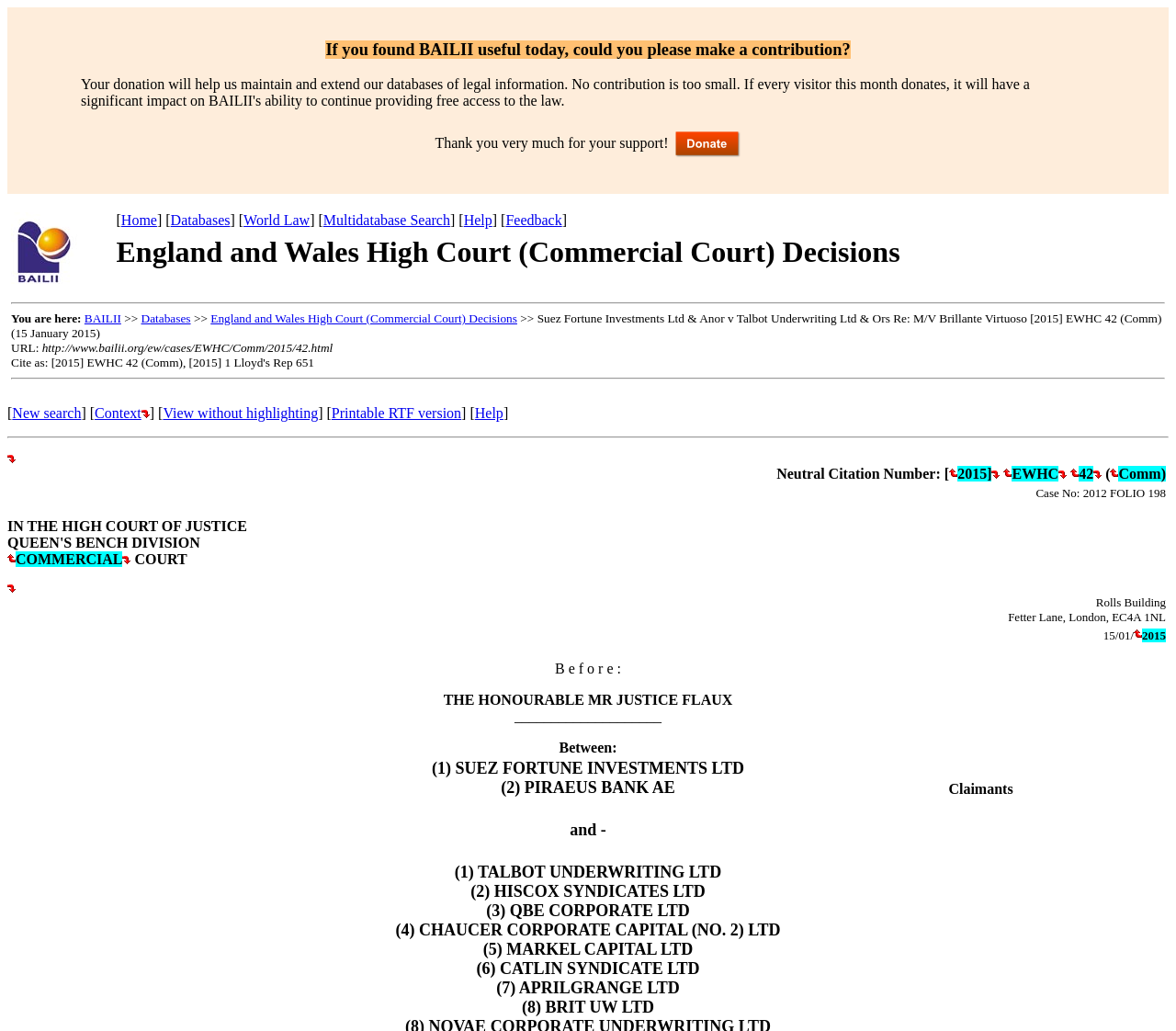Generate a thorough caption that explains the contents of the webpage.

This webpage appears to be a court judgment or legal document from the England and Wales High Court (Commercial Court) Decisions database. At the top, there is a blockquote section with a message asking for contributions to BAILII, a legal database. Below this, there is a layout table with several rows, each containing links to different sections of the website, including the home page, databases, and help.

The main content of the webpage is a legal document with a title "Suez Fortune Investments Ltd & Anor v Talbot Underwriting Ltd & Ors Re: M/V Brillante Virtuoso [2015] EWHC 42 (Comm) (15 January 2015)". This title is followed by a breadcrumb trail showing the navigation path to this document. The document itself appears to be a court judgment, with a neutral citation number and a case number.

There are several links and images throughout the document, including links to related documents and images of icons. The document is divided into sections, with headings and subheadings. At the bottom of the page, there are links to perform a new search, view the document in context, and print the document in RTF format.

Overall, the webpage is a formal legal document with a simple and functional layout, providing access to a court judgment and related information.